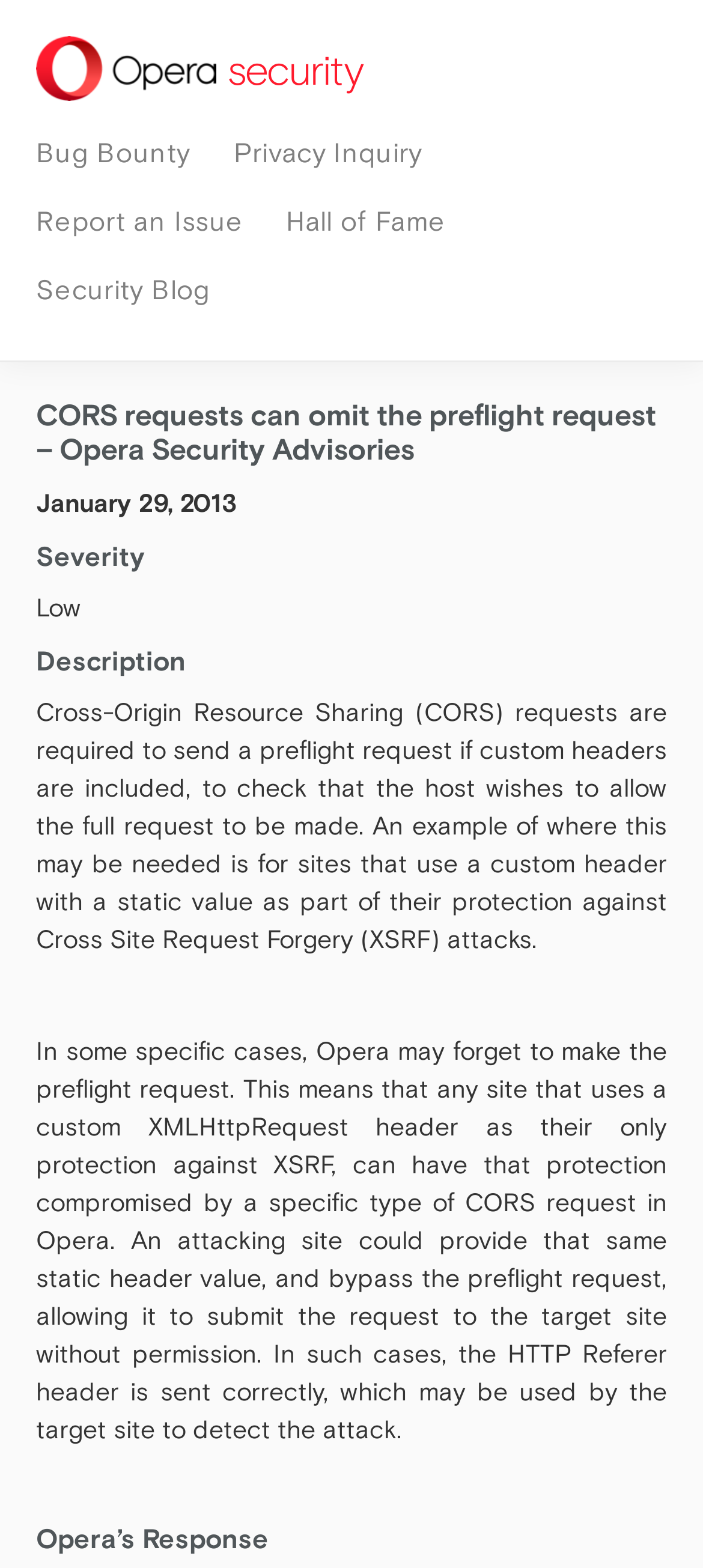What is the consequence of Opera forgetting to make the preflight request?
Look at the image and answer the question using a single word or phrase.

XSRF protection compromised